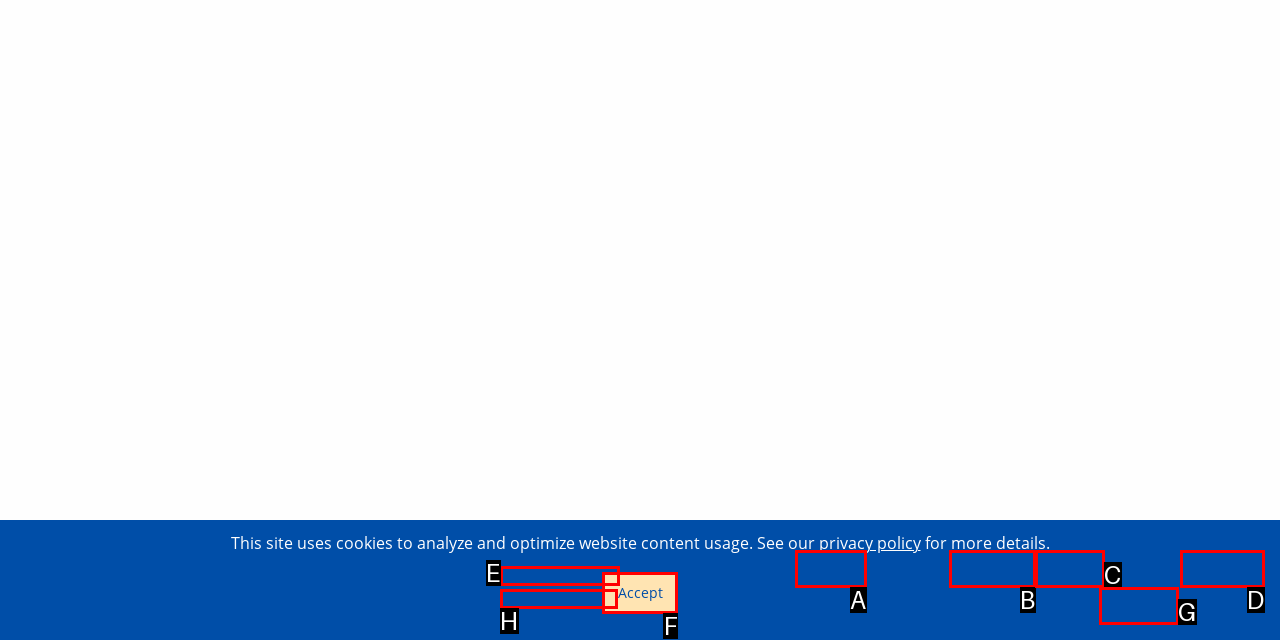With the description: Privacy, find the option that corresponds most closely and answer with its letter directly.

G